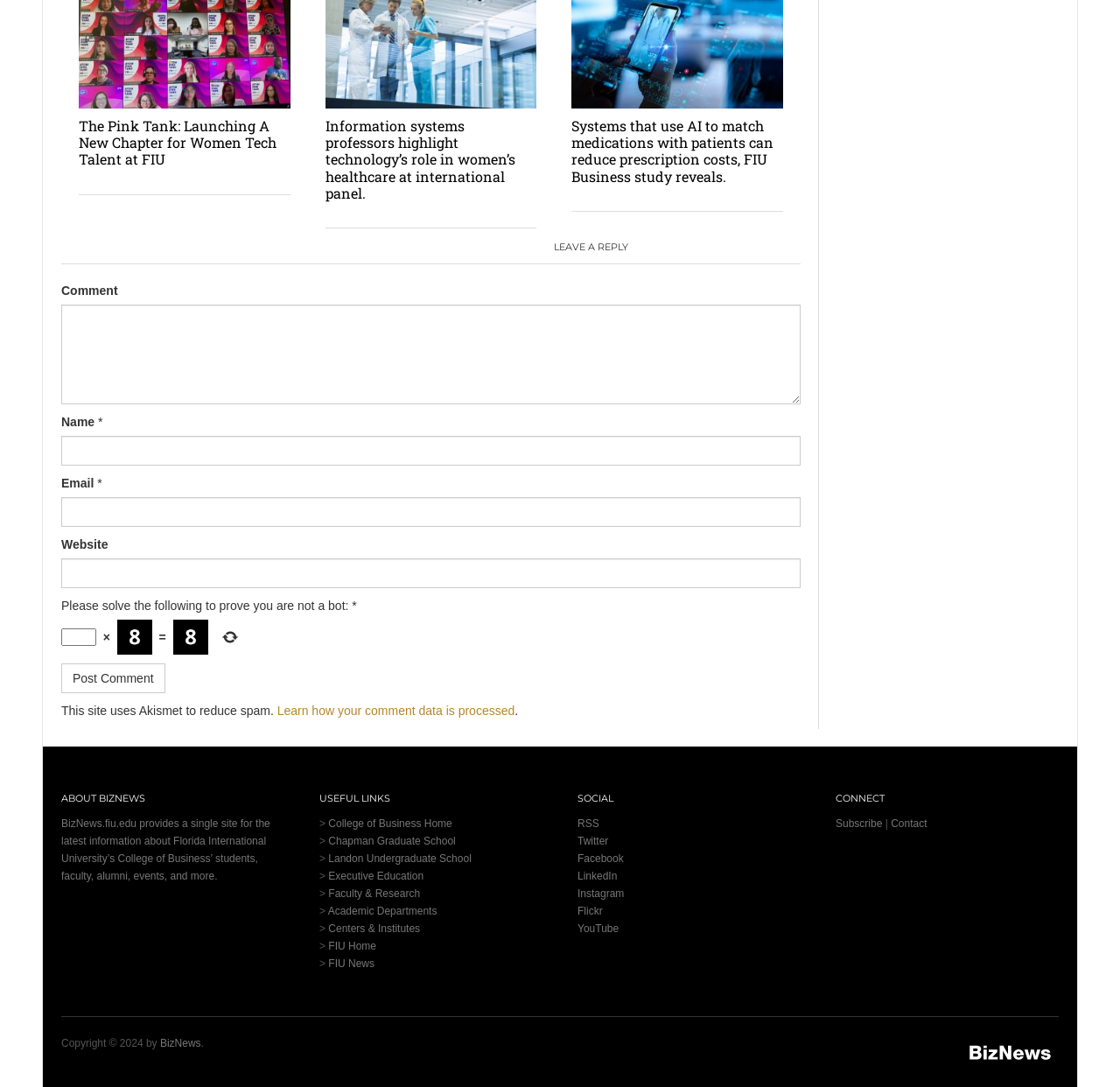Highlight the bounding box of the UI element that corresponds to this description: "Instagram".

[0.516, 0.816, 0.557, 0.828]